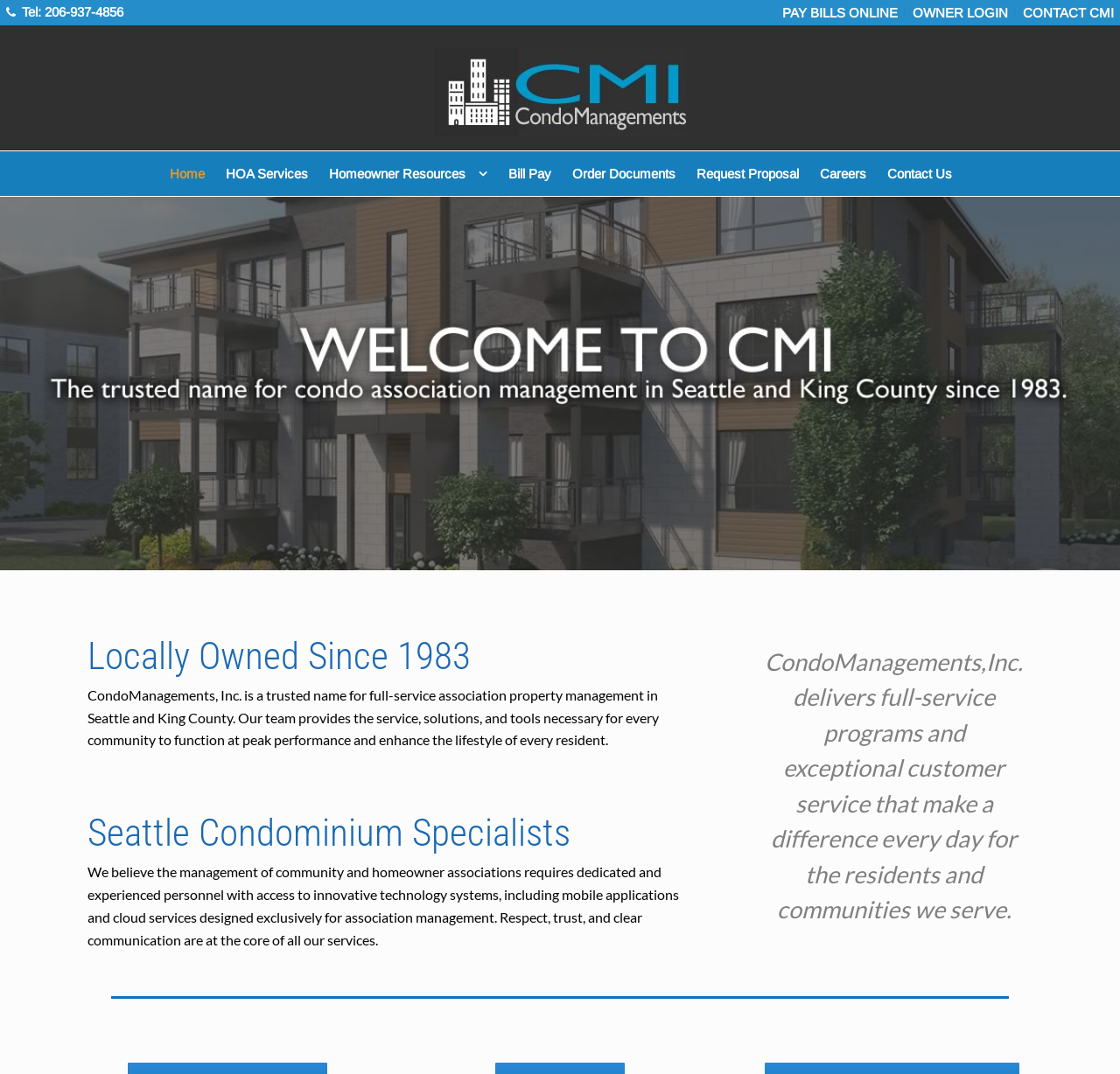Locate the bounding box of the UI element described by: "Order Documents" in the given webpage screenshot.

[0.502, 0.141, 0.612, 0.183]